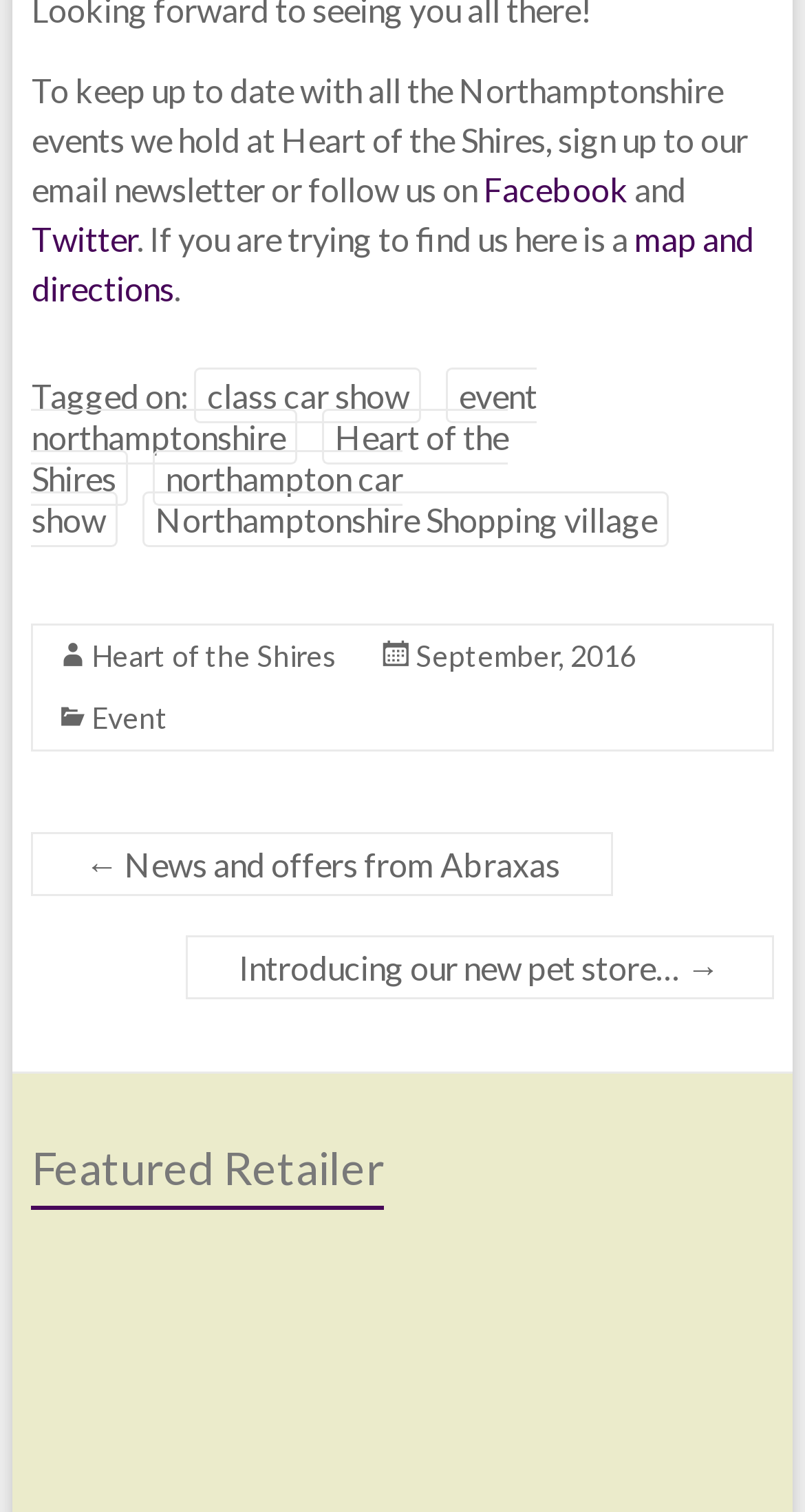What is the month and year mentioned in the footer?
Look at the webpage screenshot and answer the question with a detailed explanation.

The webpage's footer contains a link to 'September, 2016' which suggests that this is a relevant date or event for Heart of the Shires.